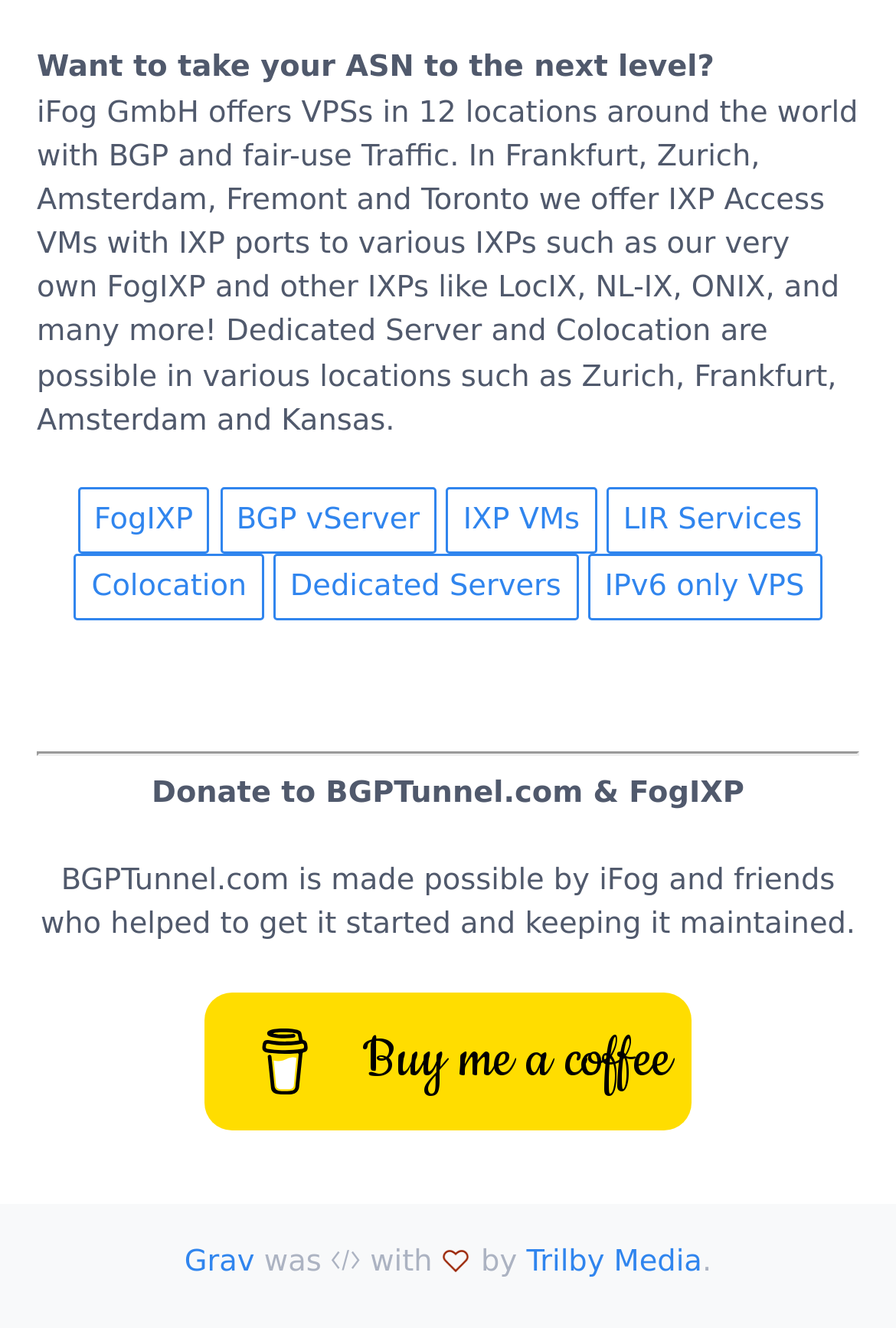Give a short answer to this question using one word or a phrase:
What is the purpose of the 'Buy me a coffee' link?

Donate to BGPTunnel.com & FogIXP